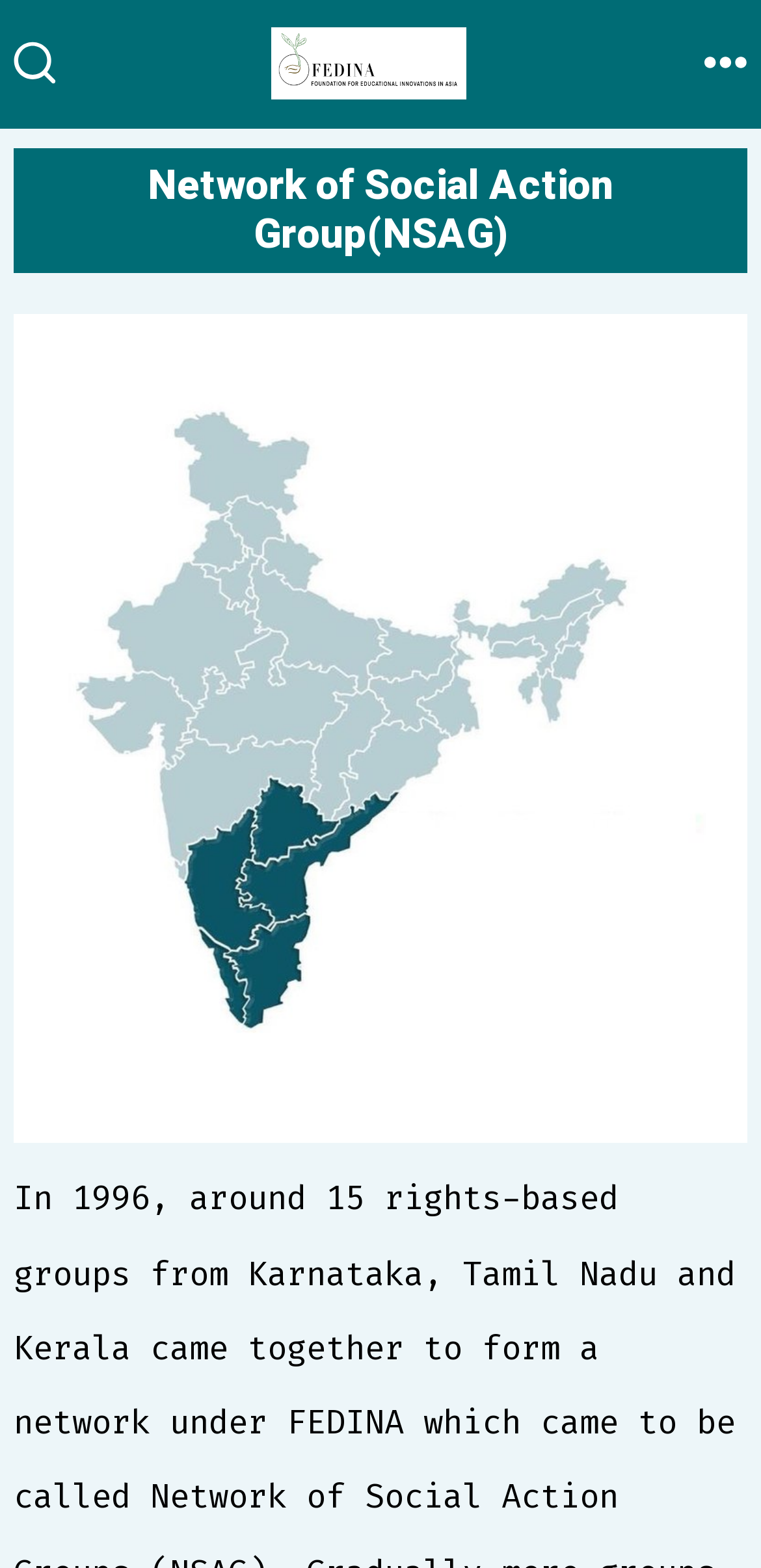Please give a succinct answer using a single word or phrase:
What is the text on the link below the top-left heading?

FEDINA